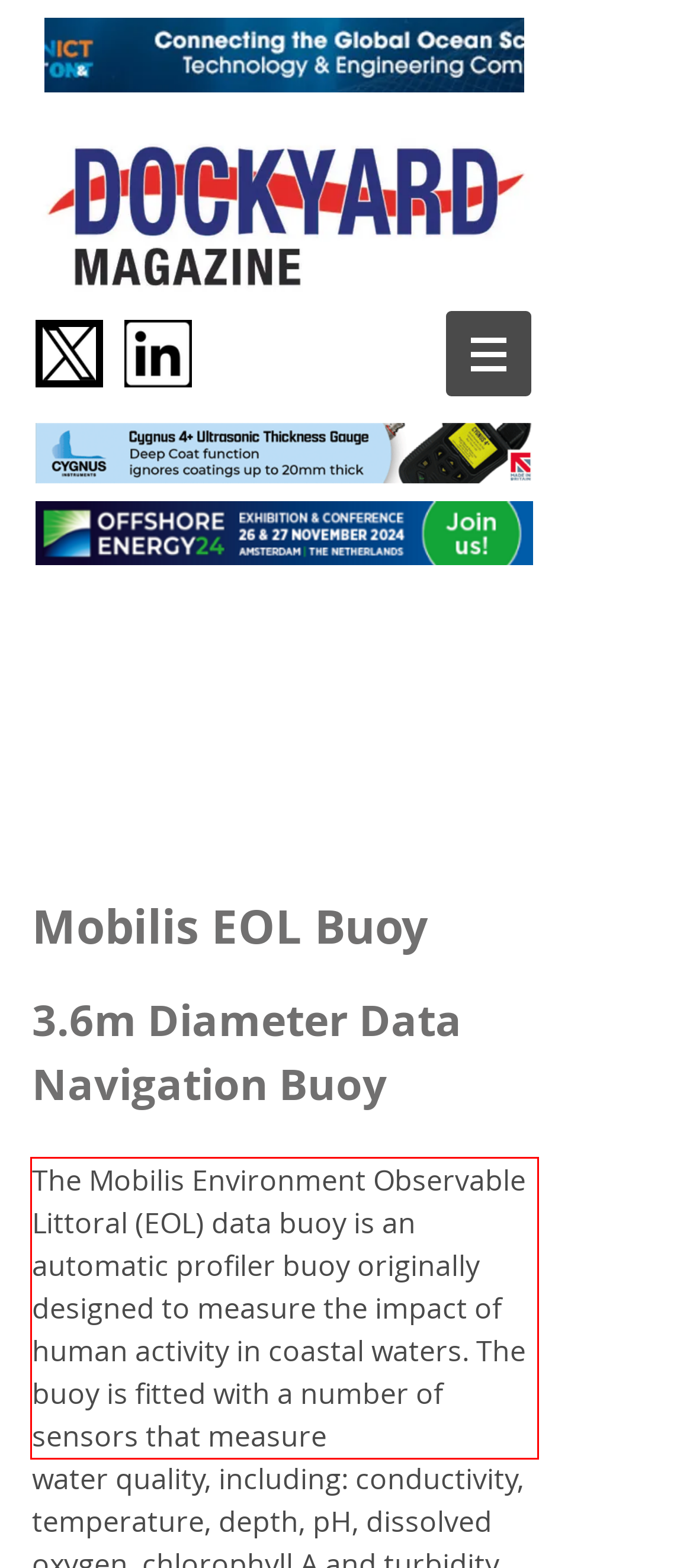You are looking at a screenshot of a webpage with a red rectangle bounding box. Use OCR to identify and extract the text content found inside this red bounding box.

The Mobilis Environment Observable Littoral (EOL) data buoy is an automatic profiler buoy originally designed to measure the impact of human activity in coastal waters. The buoy is fitted with a number of sensors that measure